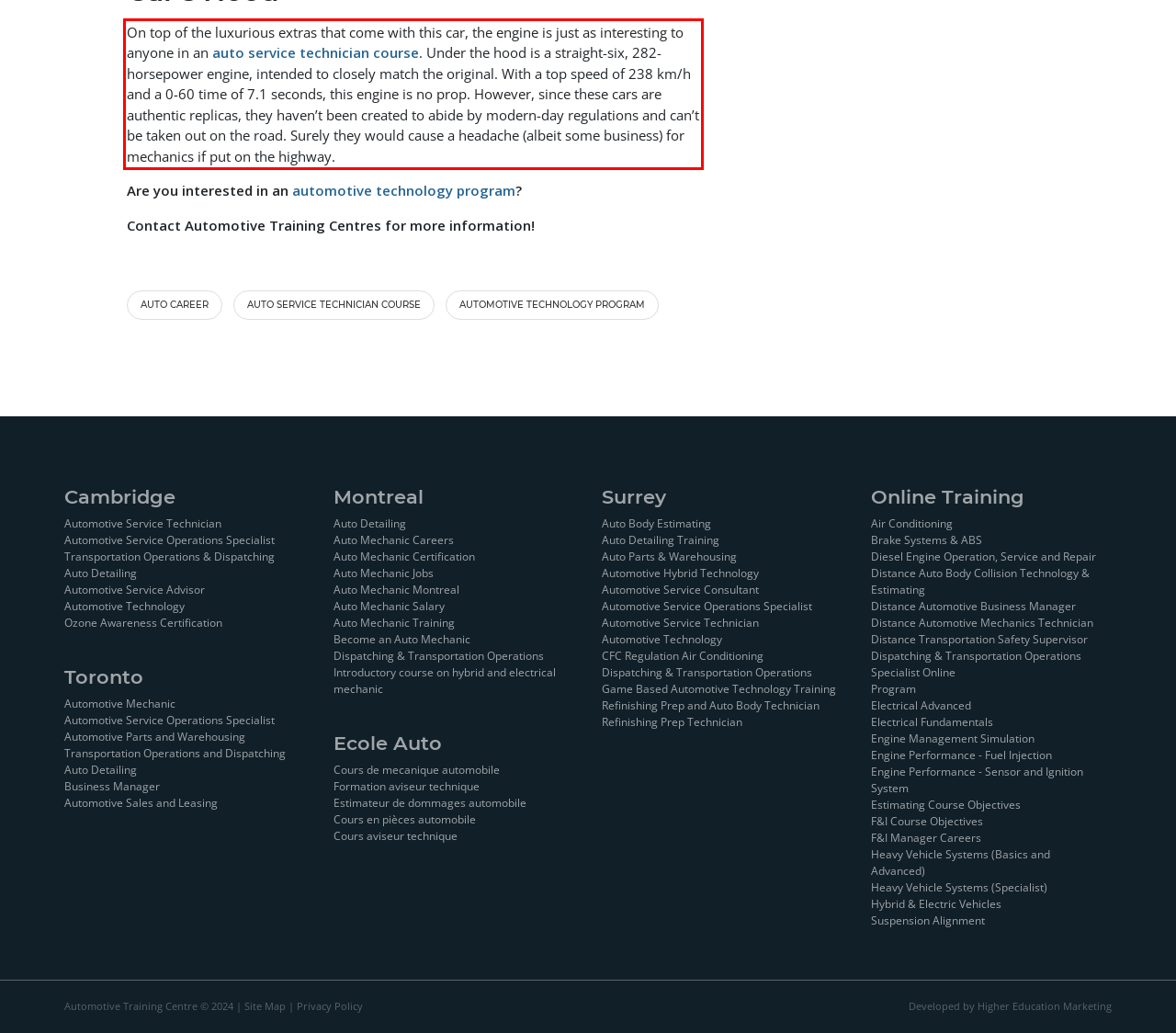Please identify the text within the red rectangular bounding box in the provided webpage screenshot.

On top of the luxurious extras that come with this car, the engine is just as interesting to anyone in an auto service technician course. Under the hood is a straight-six, 282-horsepower engine, intended to closely match the original. With a top speed of 238 km/h and a 0-60 time of 7.1 seconds, this engine is no prop. However, since these cars are authentic replicas, they haven’t been created to abide by modern-day regulations and can’t be taken out on the road. Surely they would cause a headache (albeit some business) for mechanics if put on the highway.